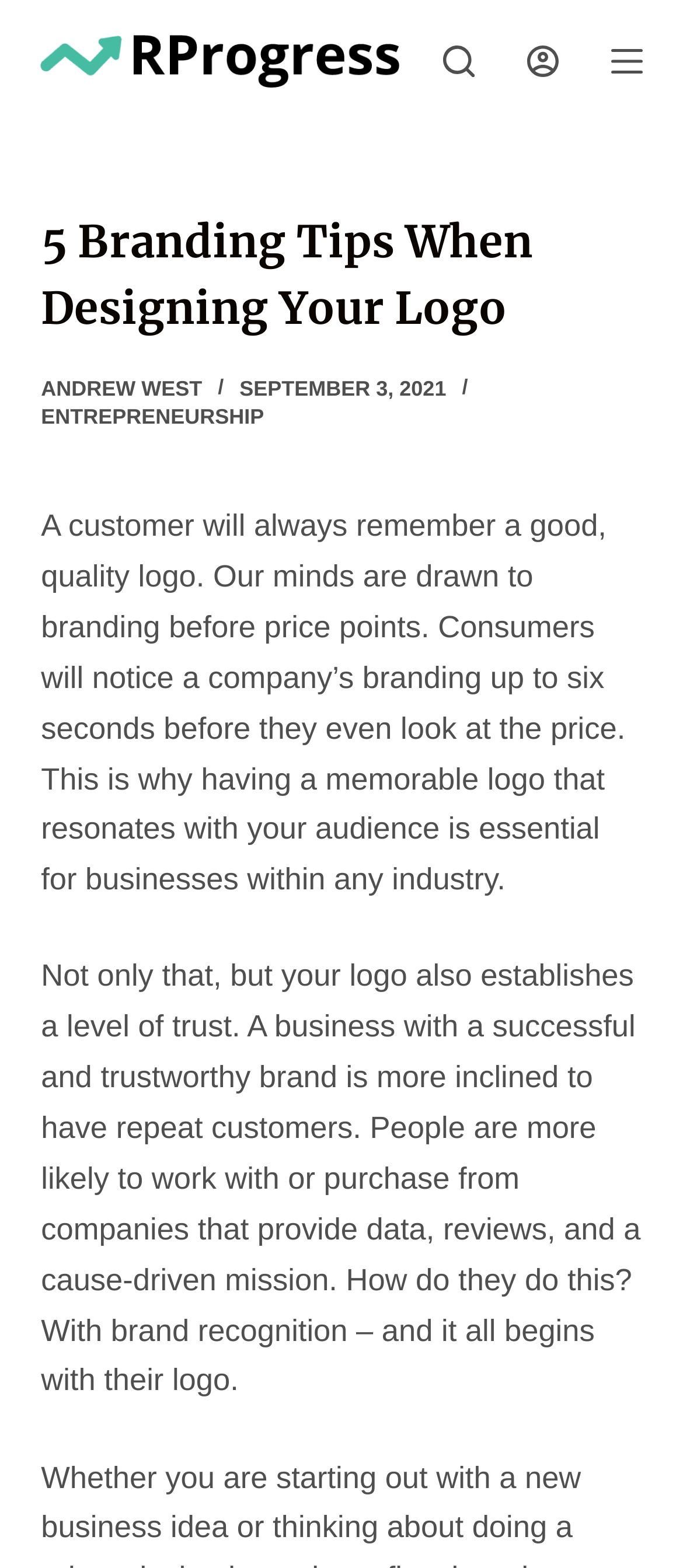What is the purpose of a company's logo?
Provide an in-depth answer to the question, covering all aspects.

I determined the purpose of a company's logo by reading the paragraph that states 'A business with a successful and trustworthy brand is more inclined to have repeat customers... it all begins with their logo'.